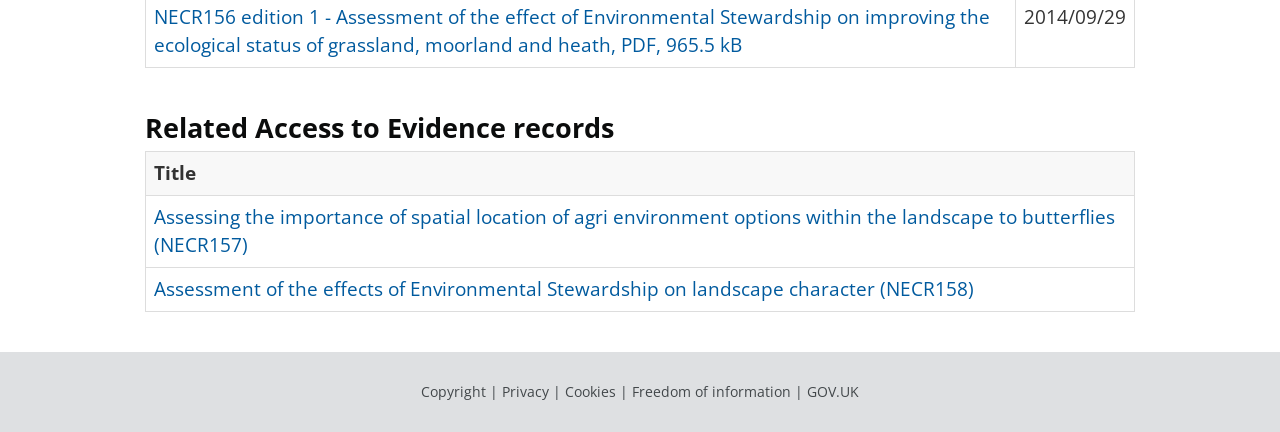From the image, can you give a detailed response to the question below:
How many links are in the footer section?

I examined the contentinfo section at the bottom of the page and found five links: 'Copyright', 'Privacy', 'Cookies', 'Freedom of information', and 'GOV.UK'.